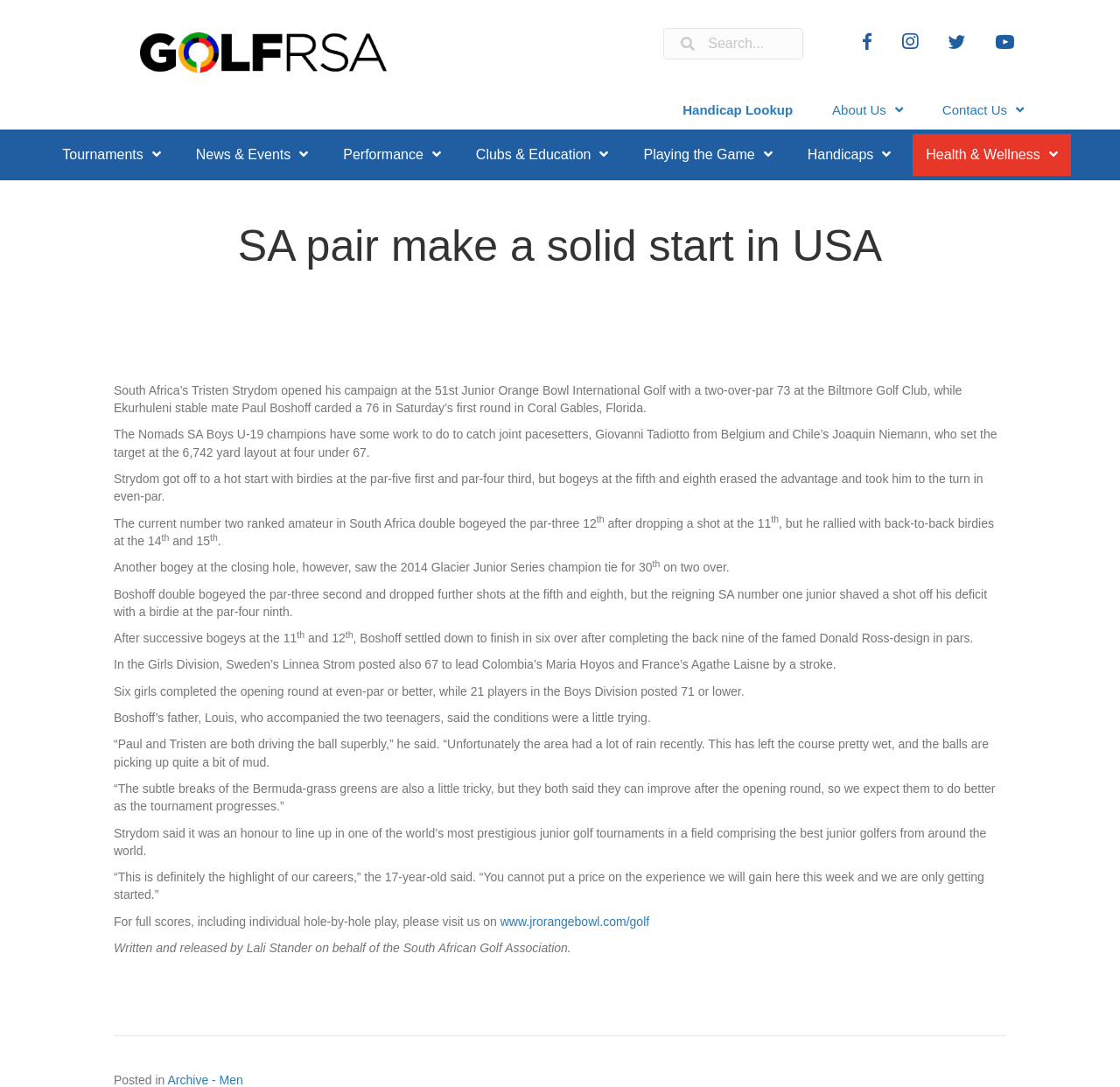Identify the bounding box coordinates of the region that should be clicked to execute the following instruction: "Learn more about South African Golf Association".

[0.102, 0.866, 0.51, 0.878]